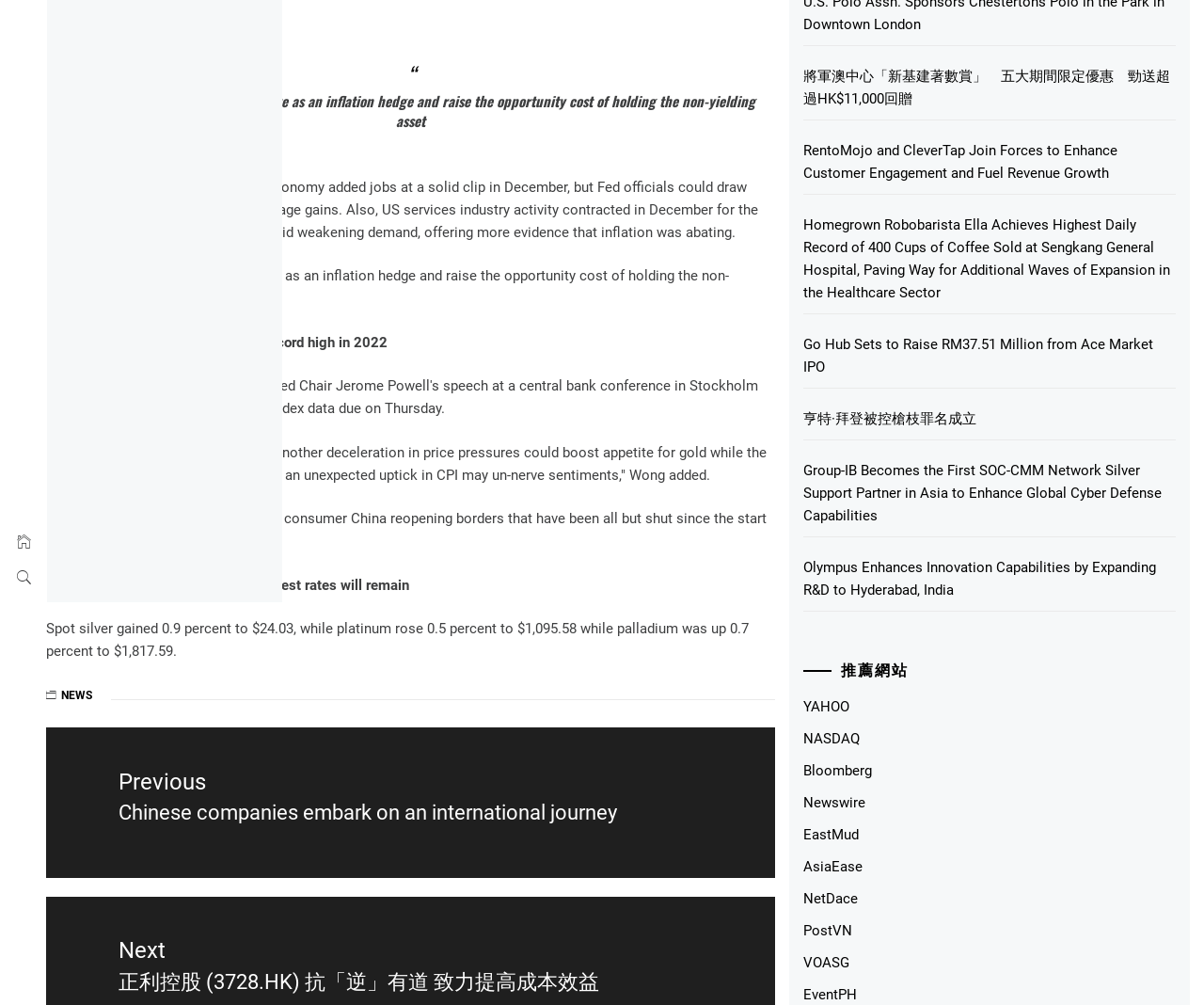For the element described, predict the bounding box coordinates as (top-left x, top-left y, bottom-right x, bottom-right y). All values should be between 0 and 1. Element description: How to Write Better

None